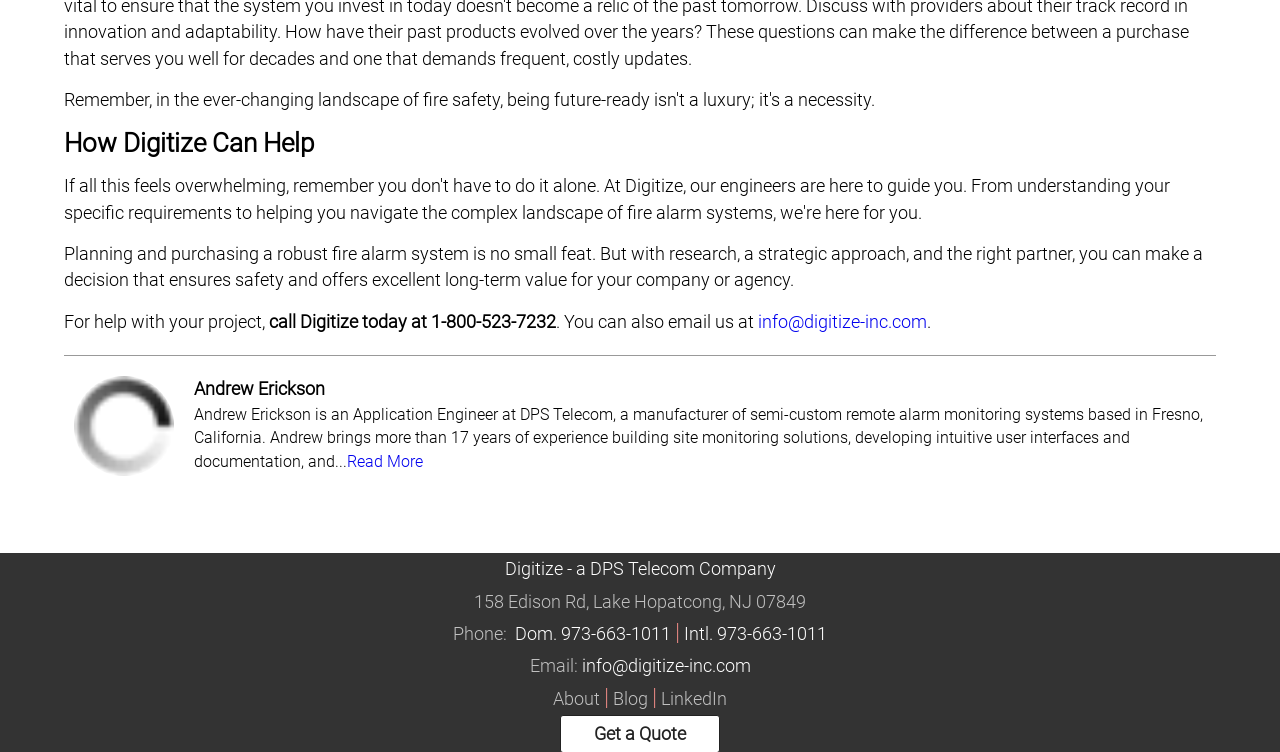What is the email address to contact the company? Based on the image, give a response in one word or a short phrase.

info@digitize-inc.com